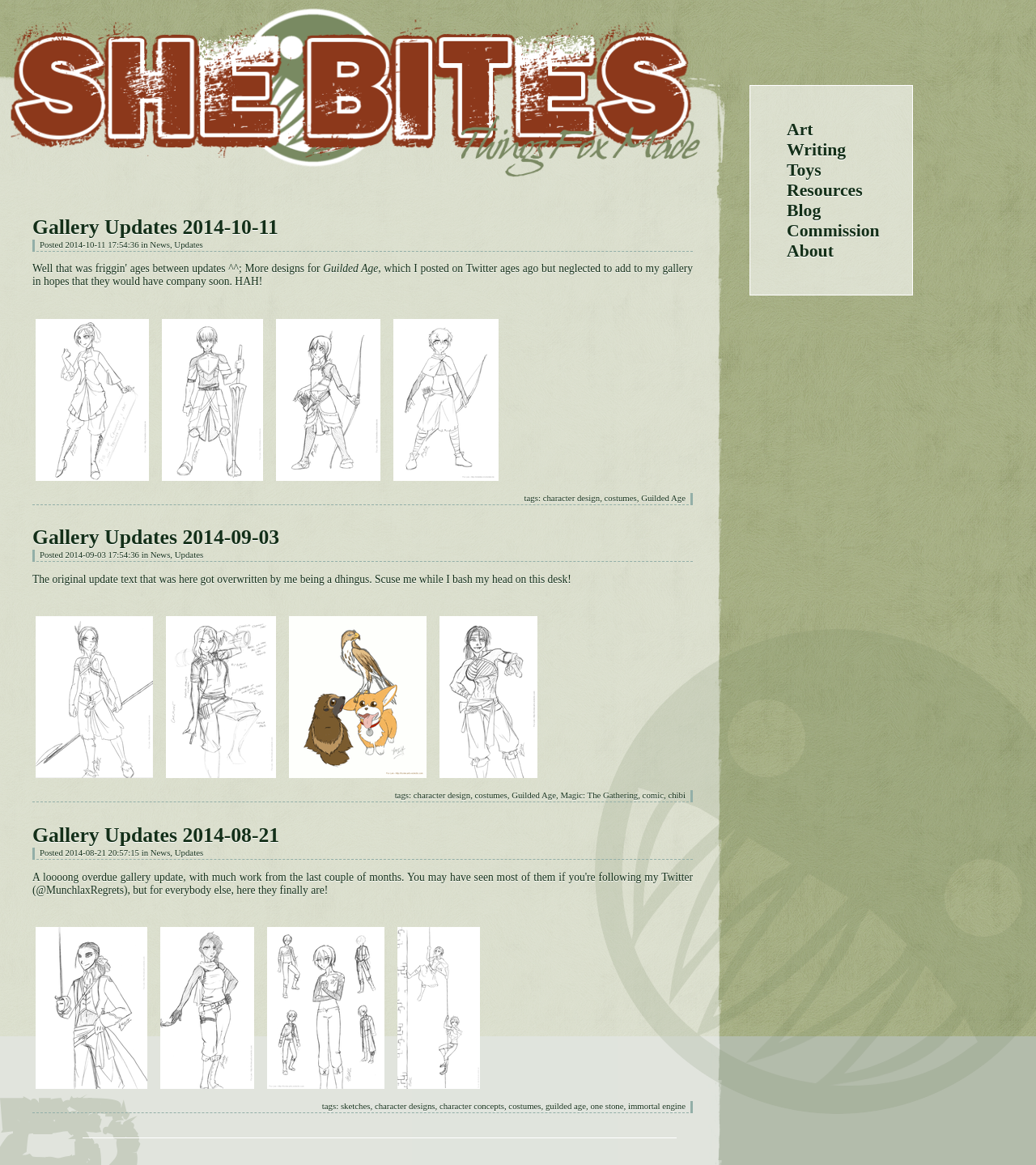Use a single word or phrase to answer the question: What type of content is displayed on this webpage?

Art gallery